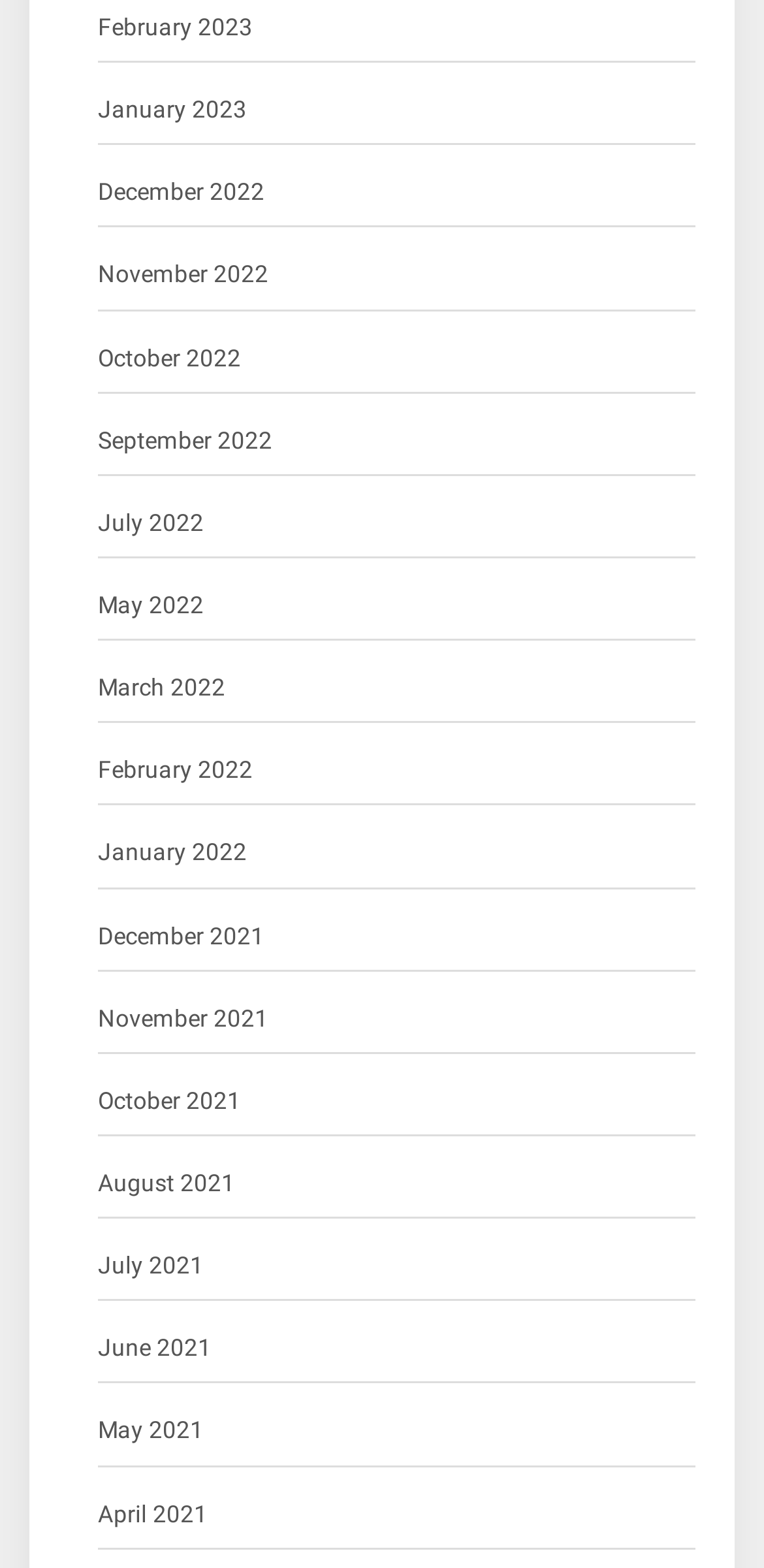Reply to the question with a single word or phrase:
What is the earliest month listed?

April 2021